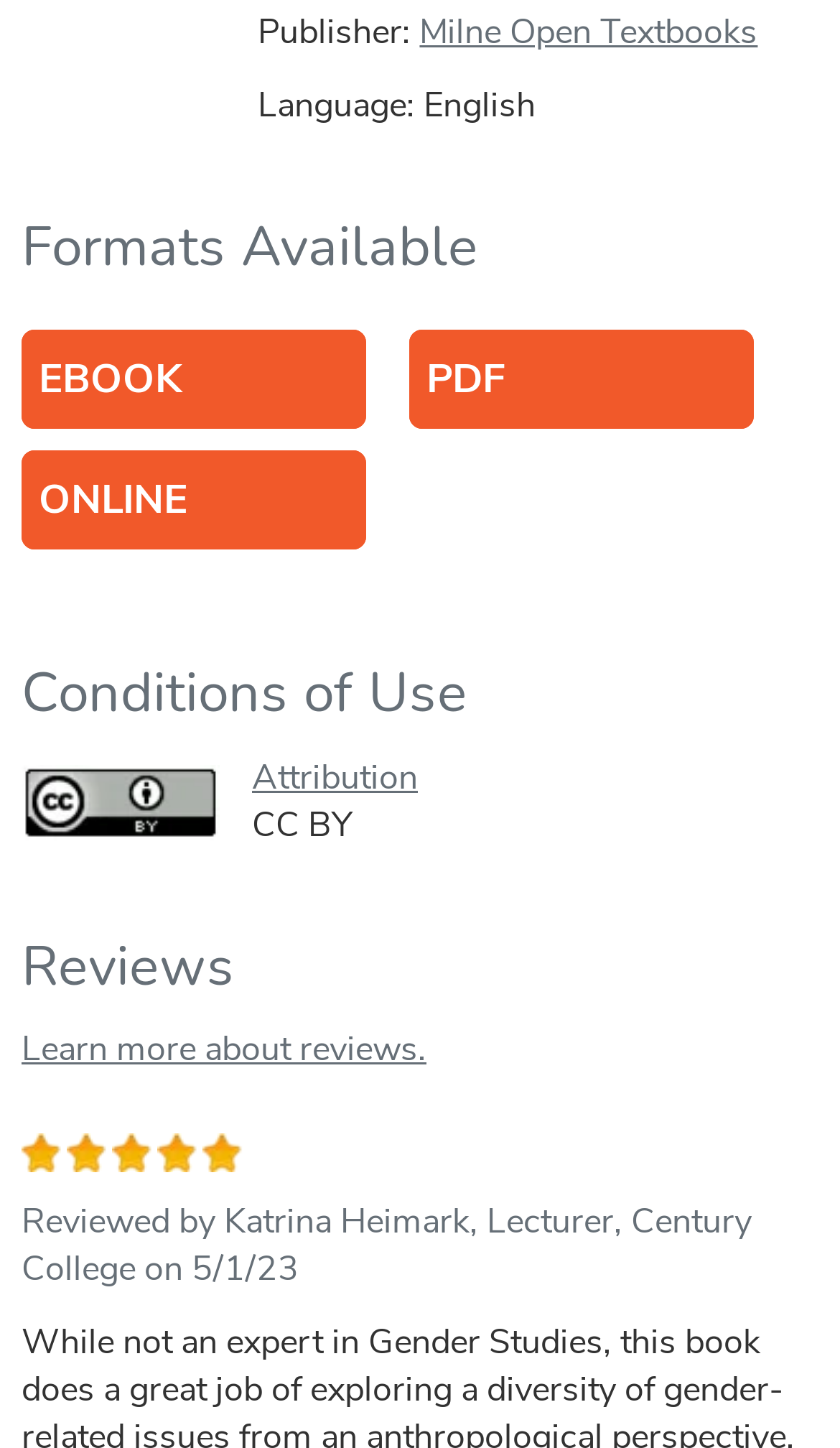Utilize the details in the image to give a detailed response to the question: How many stars does the reviewer give to the textbook?

Under the 'Reviews' heading, there are five whole star images, indicating that the reviewer gives the textbook a 5-star rating.